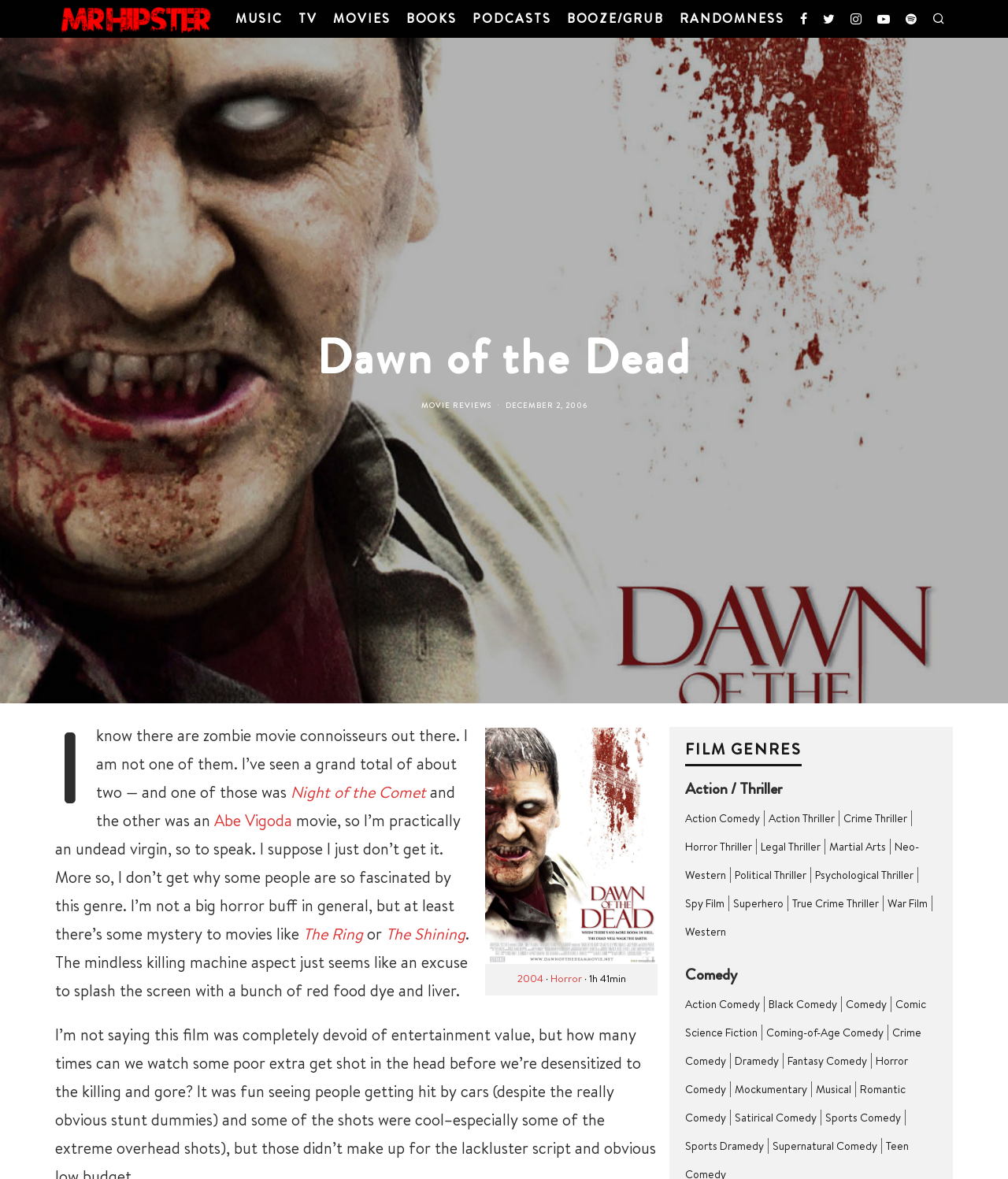Please find the bounding box for the UI element described by: "parent_node: Ha Giang Loop".

None